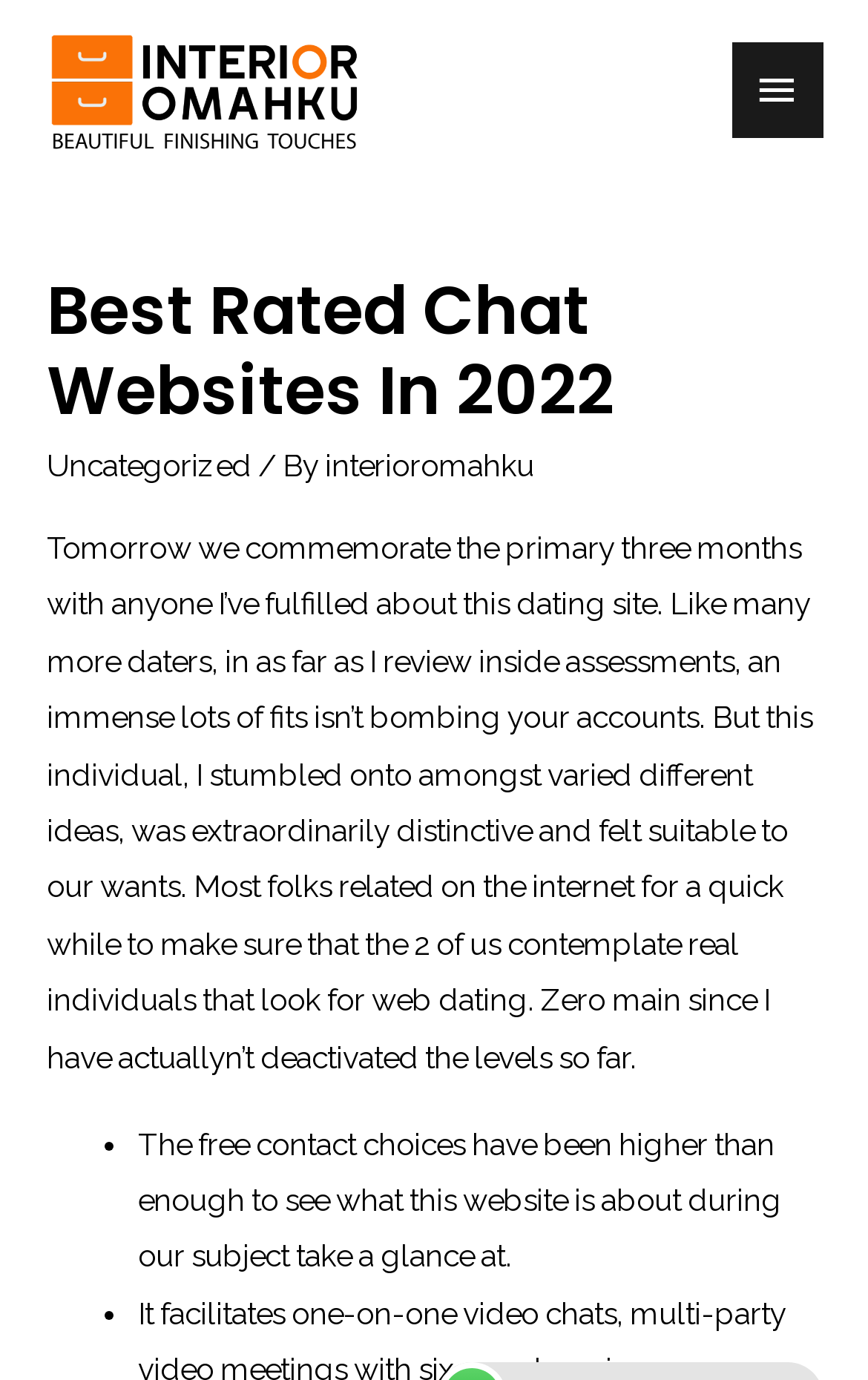By analyzing the image, answer the following question with a detailed response: What is the tone of the author's review?

The author's review of the dating site is overall positive, as they mention finding a suitable match and being satisfied with the site's features. The tone of the review is also reflective and helpful, as the author shares their experience in order to assist others.